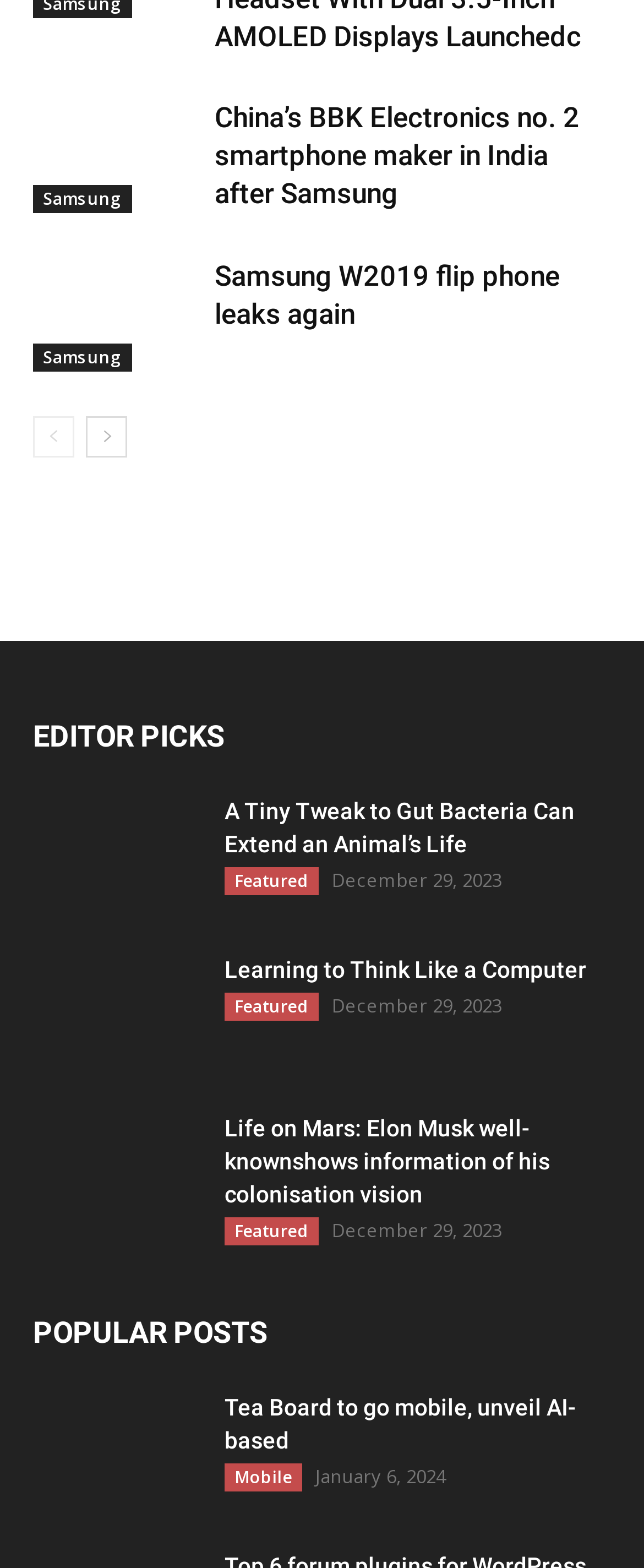Find the bounding box coordinates for the area that should be clicked to accomplish the instruction: "Read the article about A Tiny Tweak to Gut Bacteria Can Extend an Animal’s Life".

[0.051, 0.507, 0.308, 0.581]